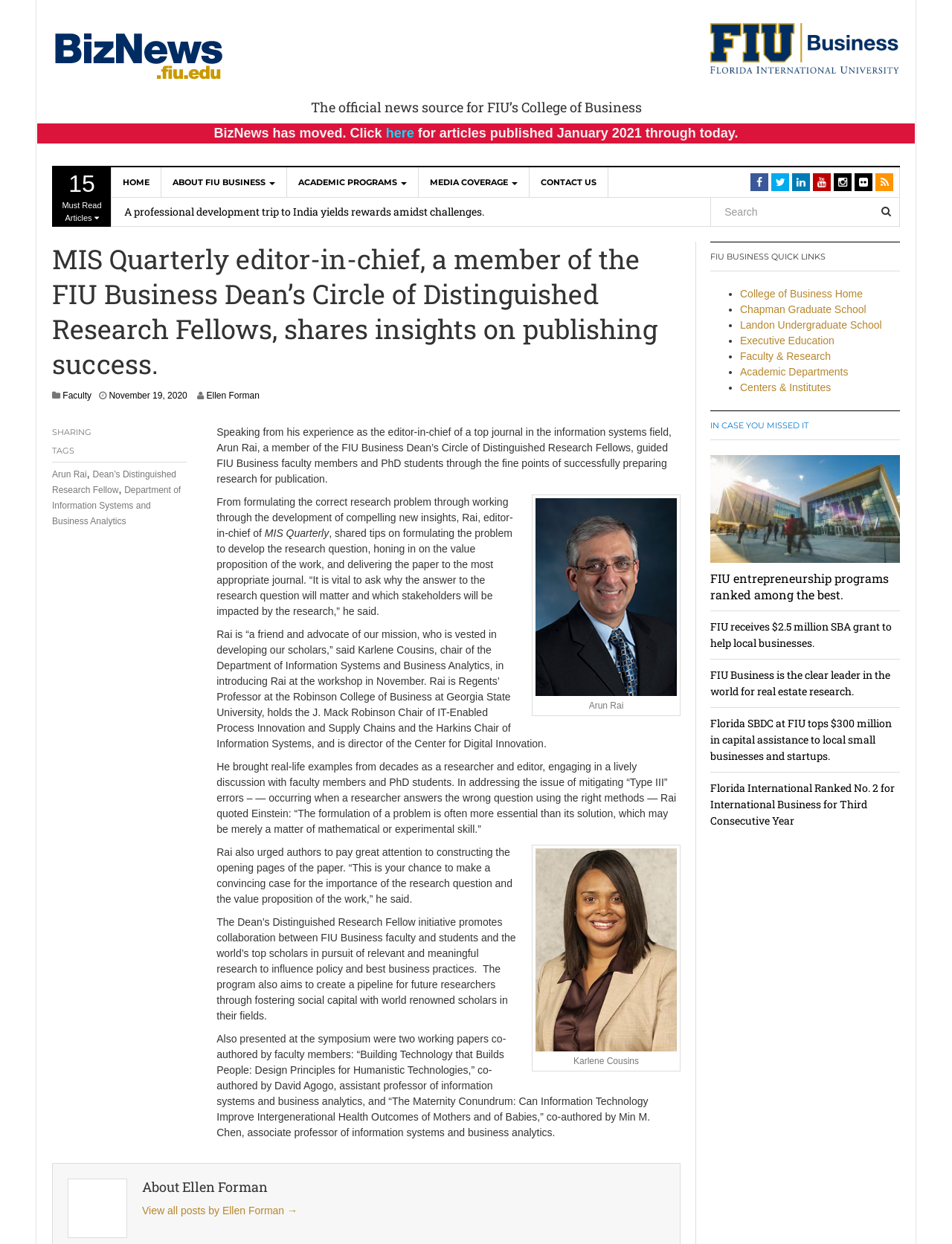Identify the bounding box of the HTML element described as: "Contact Us".

[0.556, 0.135, 0.639, 0.159]